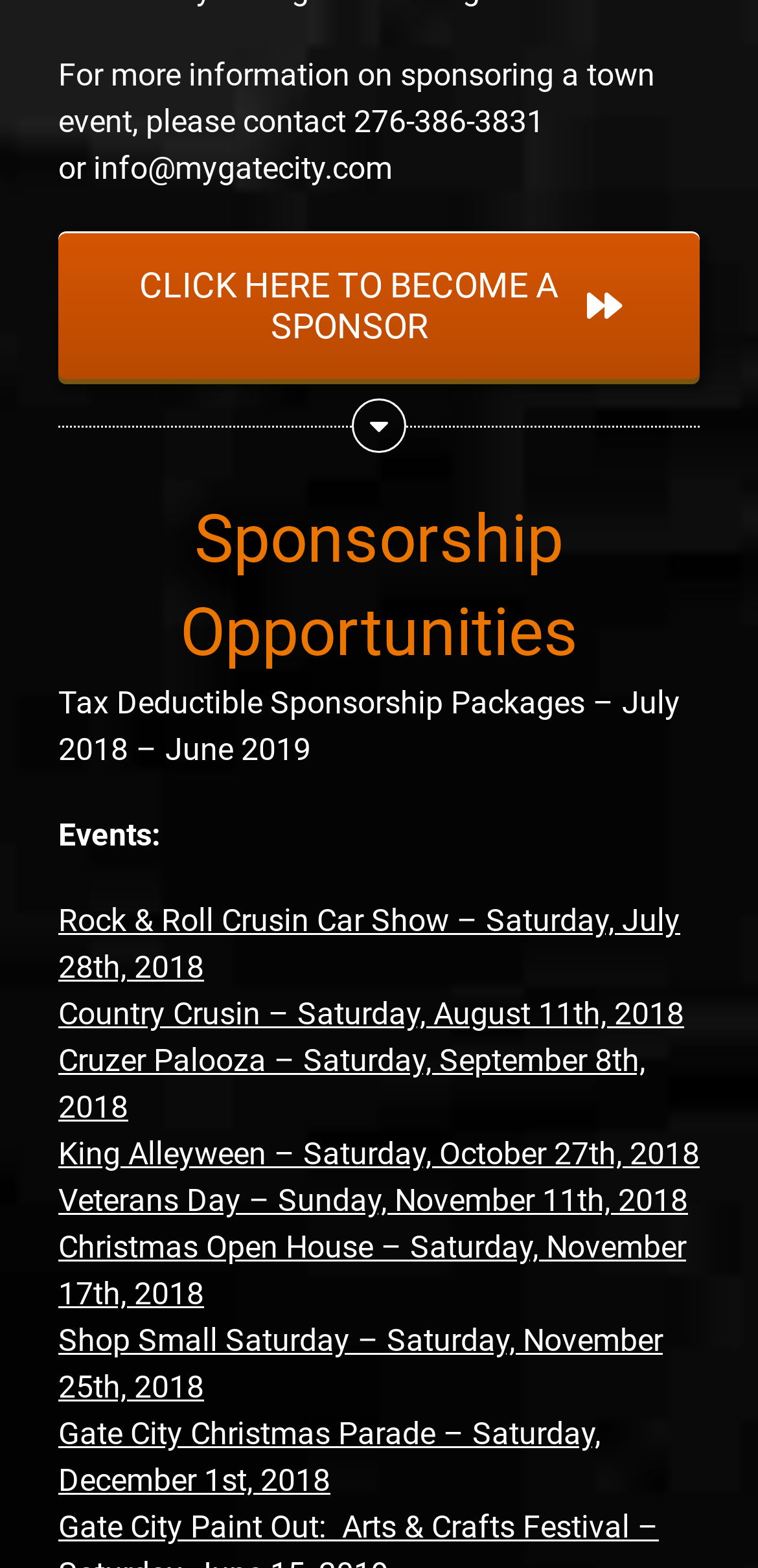What is the date of the Rock & Roll Crusin Car Show?
Please give a detailed and elaborate answer to the question based on the image.

I looked at the link 'Rock & Roll Crusin Car Show – Saturday, July 28th, 2018' and extracted the date from the text.